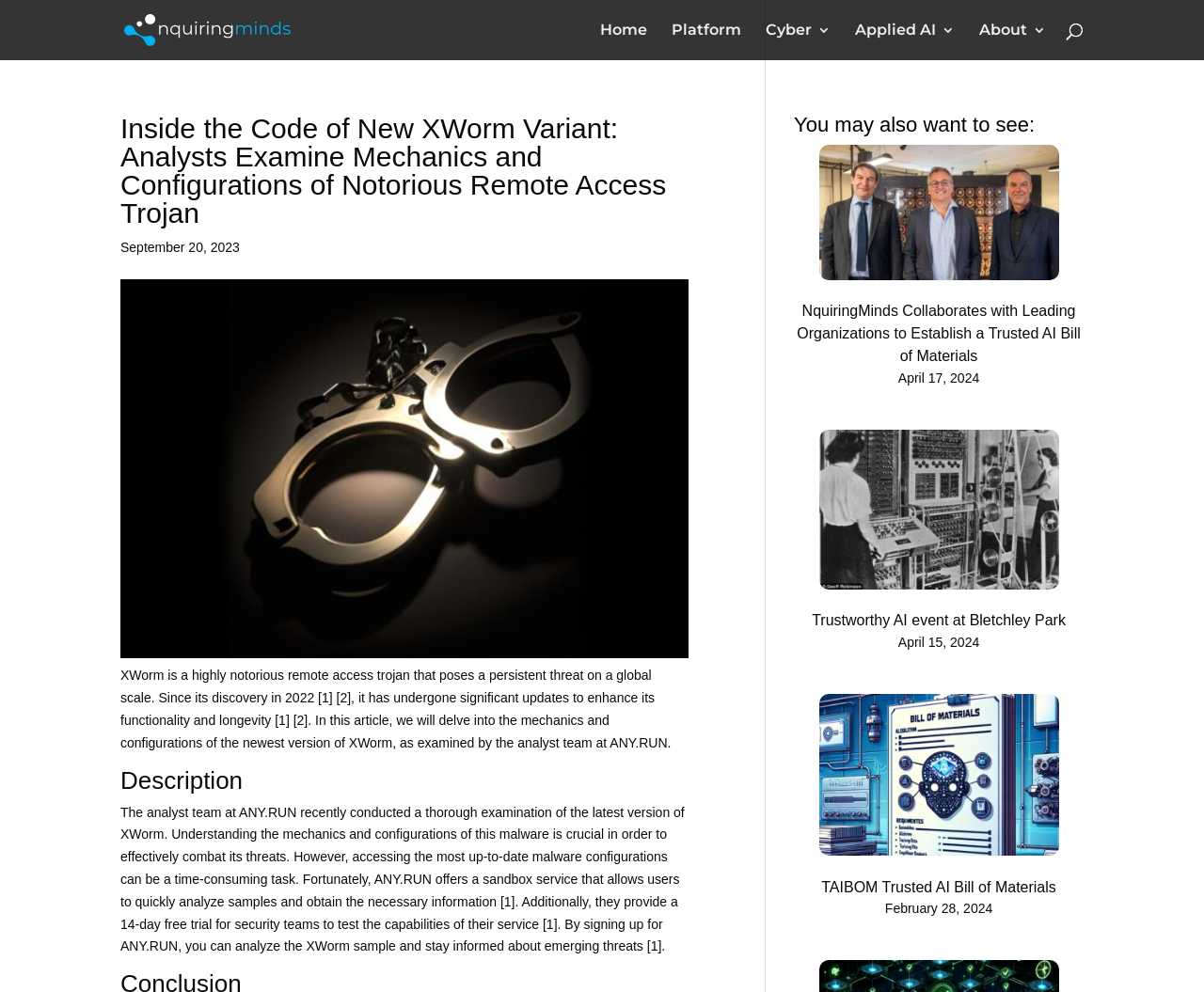Please indicate the bounding box coordinates of the element's region to be clicked to achieve the instruction: "Learn about Trustworthy AI event at Bletchley Park". Provide the coordinates as four float numbers between 0 and 1, i.e., [left, top, right, bottom].

[0.659, 0.615, 0.9, 0.637]